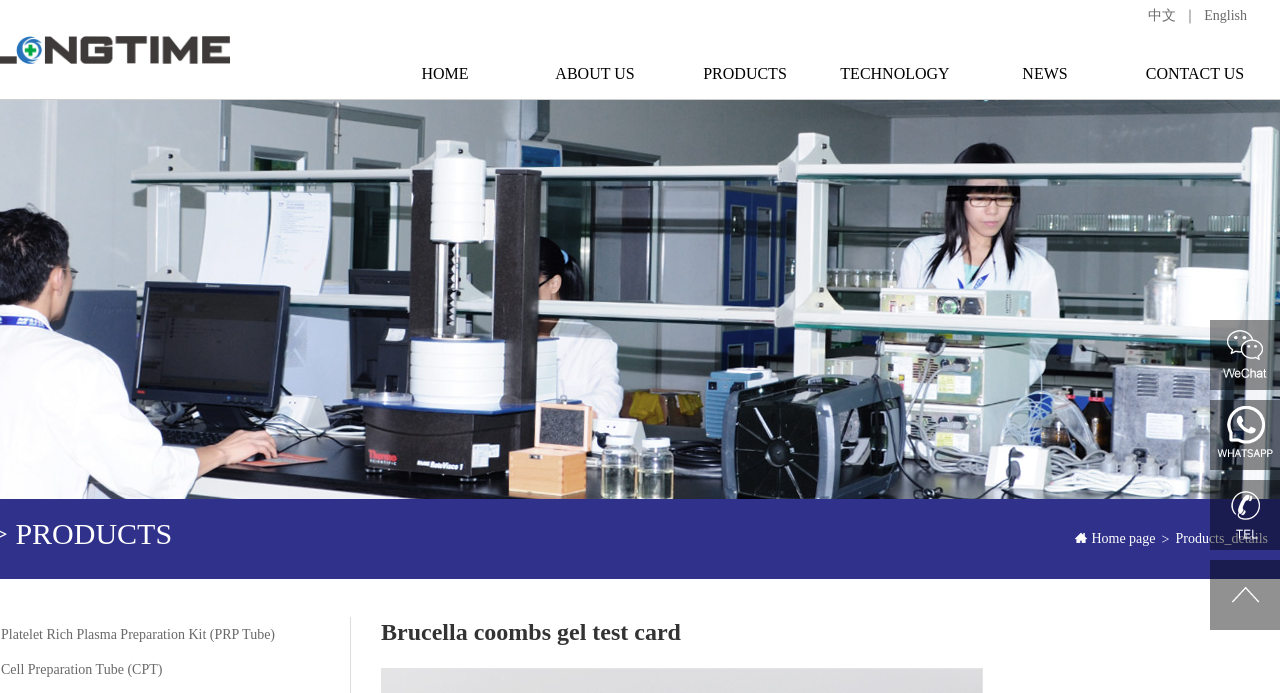What is the name of the product below the heading?
Using the image as a reference, give a one-word or short phrase answer.

Platelet Rich Plasma Preparation Kit (PRP Tube)